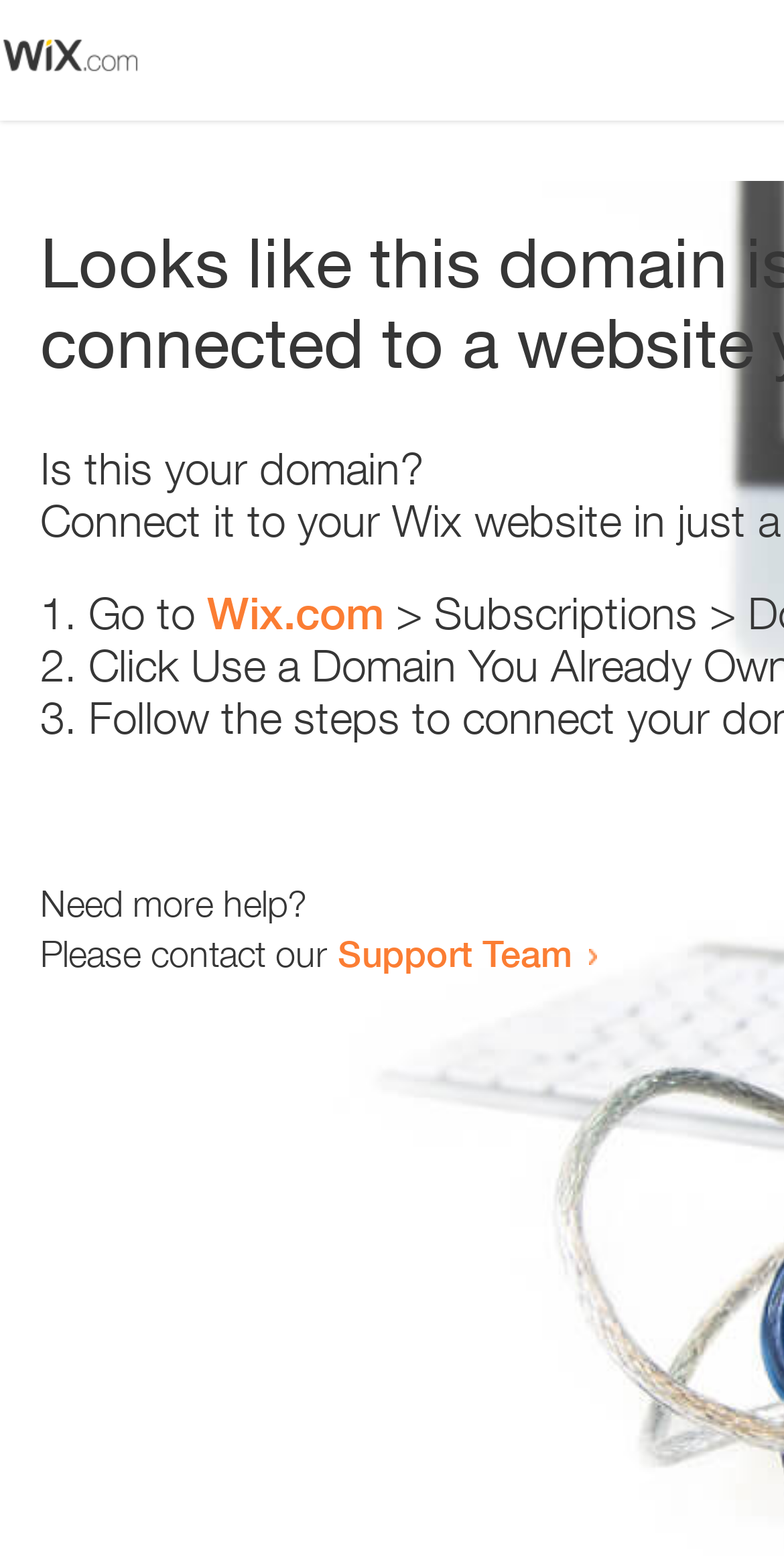Provide the bounding box coordinates of the HTML element described as: "Support Team". The bounding box coordinates should be four float numbers between 0 and 1, i.e., [left, top, right, bottom].

[0.431, 0.598, 0.731, 0.627]